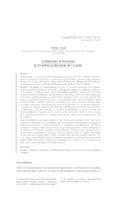Describe all elements and aspects of the image.

The image depicts a document related to bioethics education in Croatia. It is part of the scholarly discourse showcased in the repository of digital academic archives. The content suggests a focus on defining bioethics and its implications within educational contexts. The document is structured formally, featuring an abstract and likely sections detailing the principles, practices, and examples pertinent to bioethics. This resource is relevant for educators, policymakers, and scholars interested in the ethical dimensions of education in the life sciences, reflecting the need for an informed understanding of bioethical issues in contemporary society.